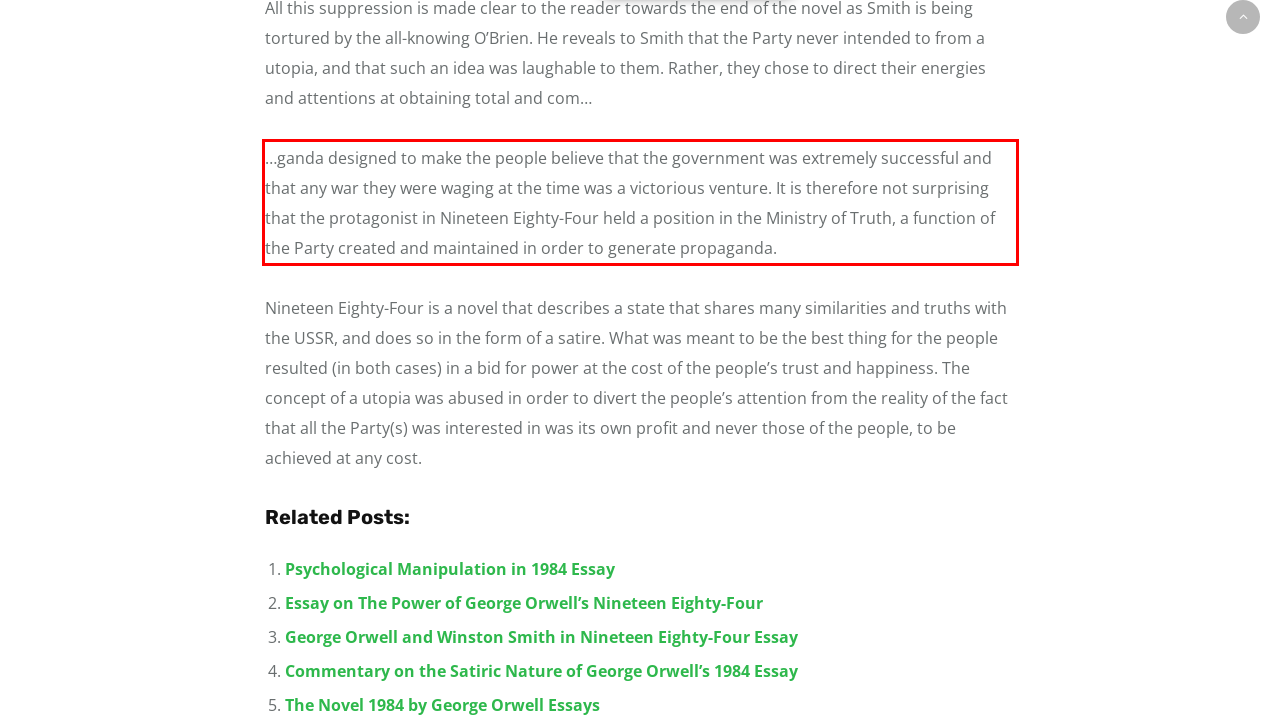Please identify and extract the text from the UI element that is surrounded by a red bounding box in the provided webpage screenshot.

…ganda designed to make the people believe that the government was extremely successful and that any war they were waging at the time was a victorious venture. It is therefore not surprising that the protagonist in Nineteen Eighty-Four held a position in the Ministry of Truth, a function of the Party created and maintained in order to generate propaganda.